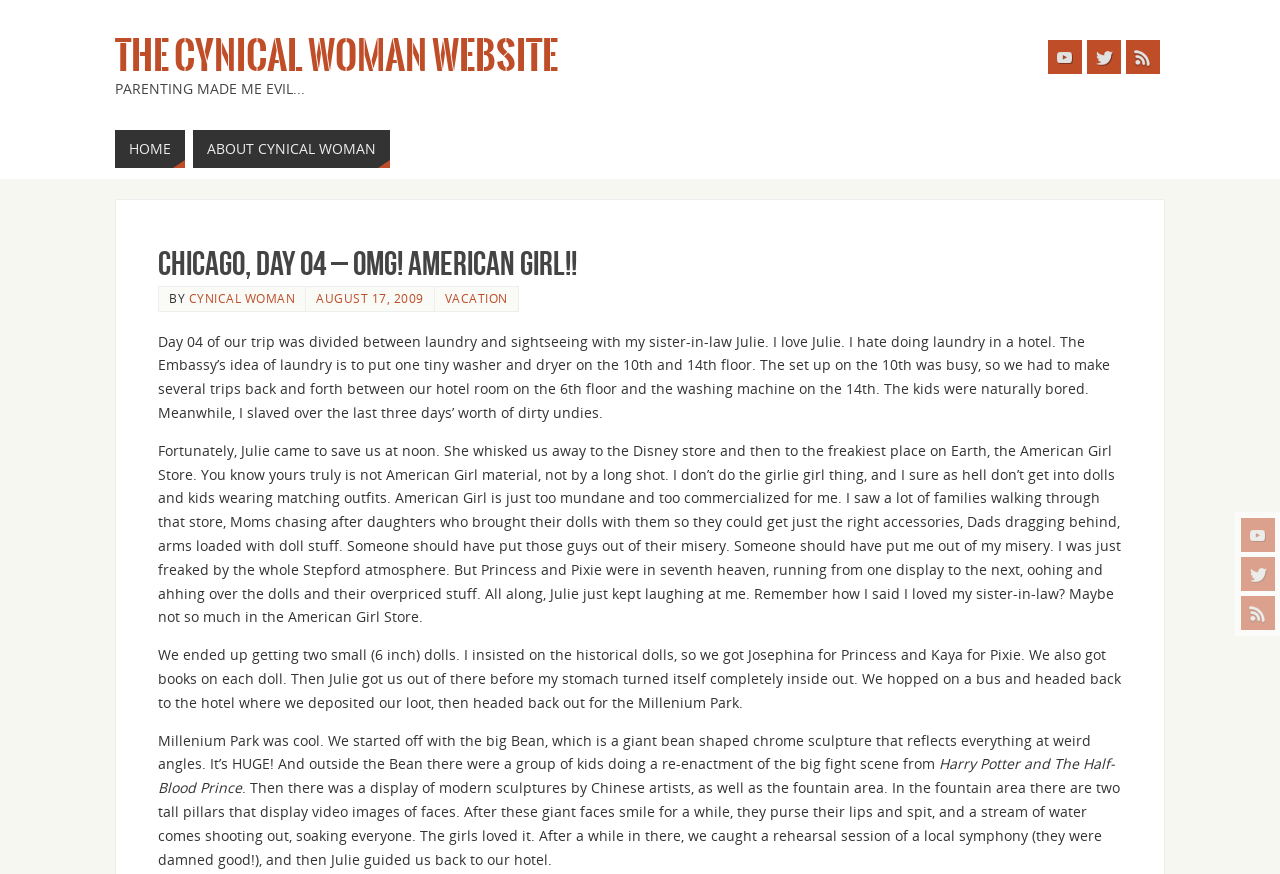What is the main heading of this webpage? Please extract and provide it.

Chicago, day 04 – OMG! American Girl!!